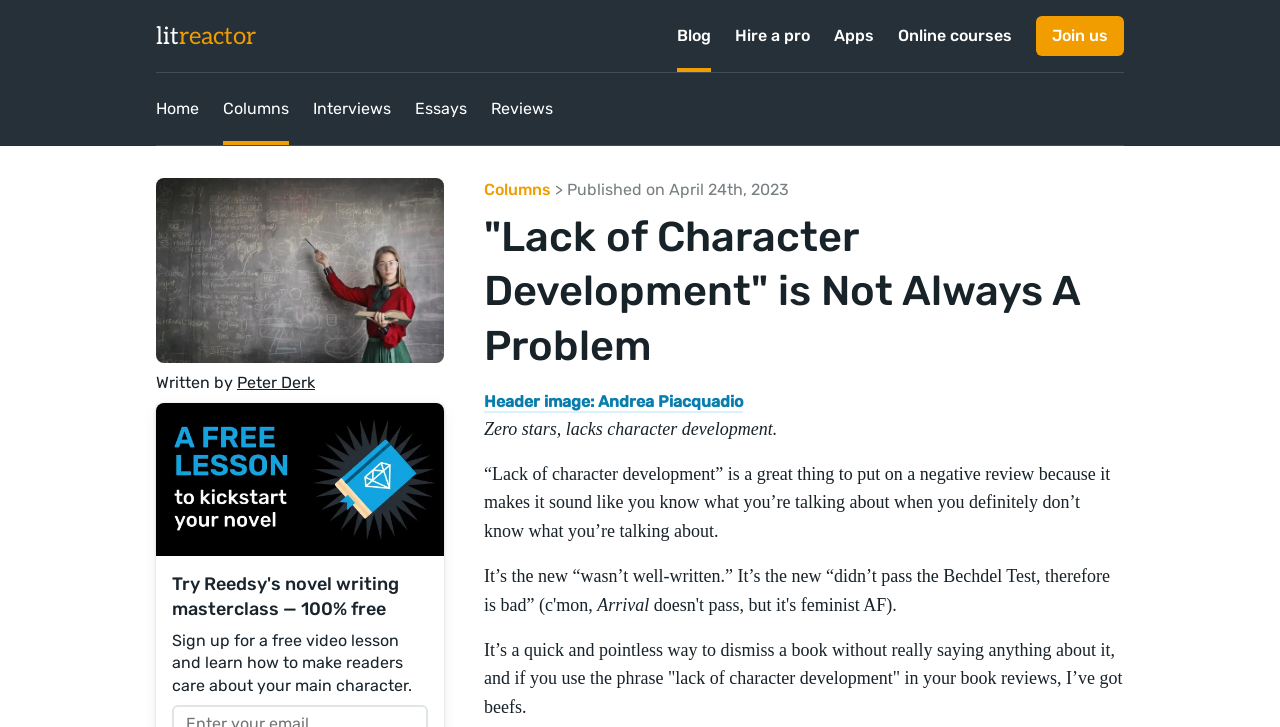What is the date of publication?
Analyze the screenshot and provide a detailed answer to the question.

I determined the date of publication by reading the static text element with the text 'Published on April 24th, 2023' below the article heading.